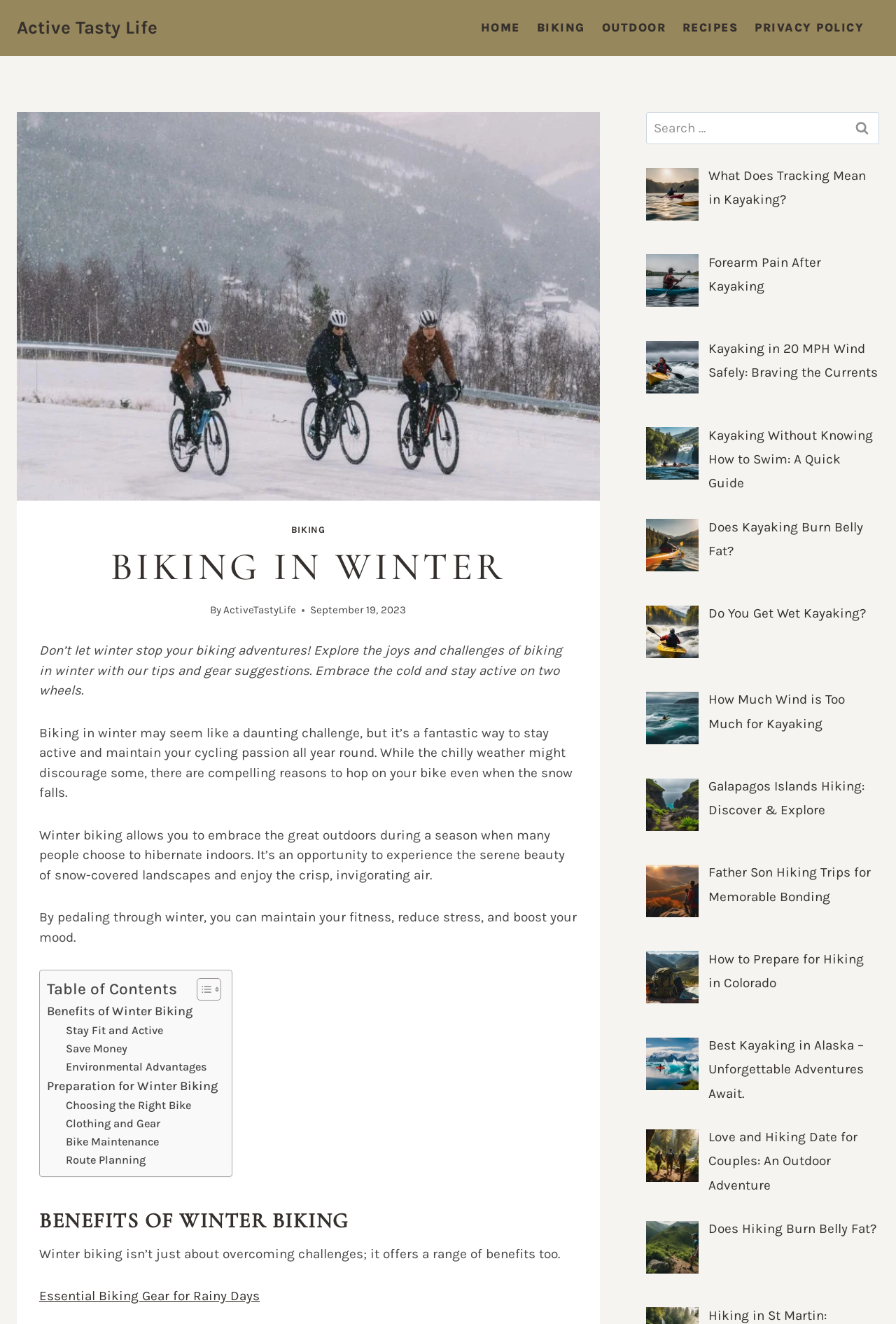Can you show the bounding box coordinates of the region to click on to complete the task described in the instruction: "Search for something"?

[0.721, 0.085, 0.981, 0.109]